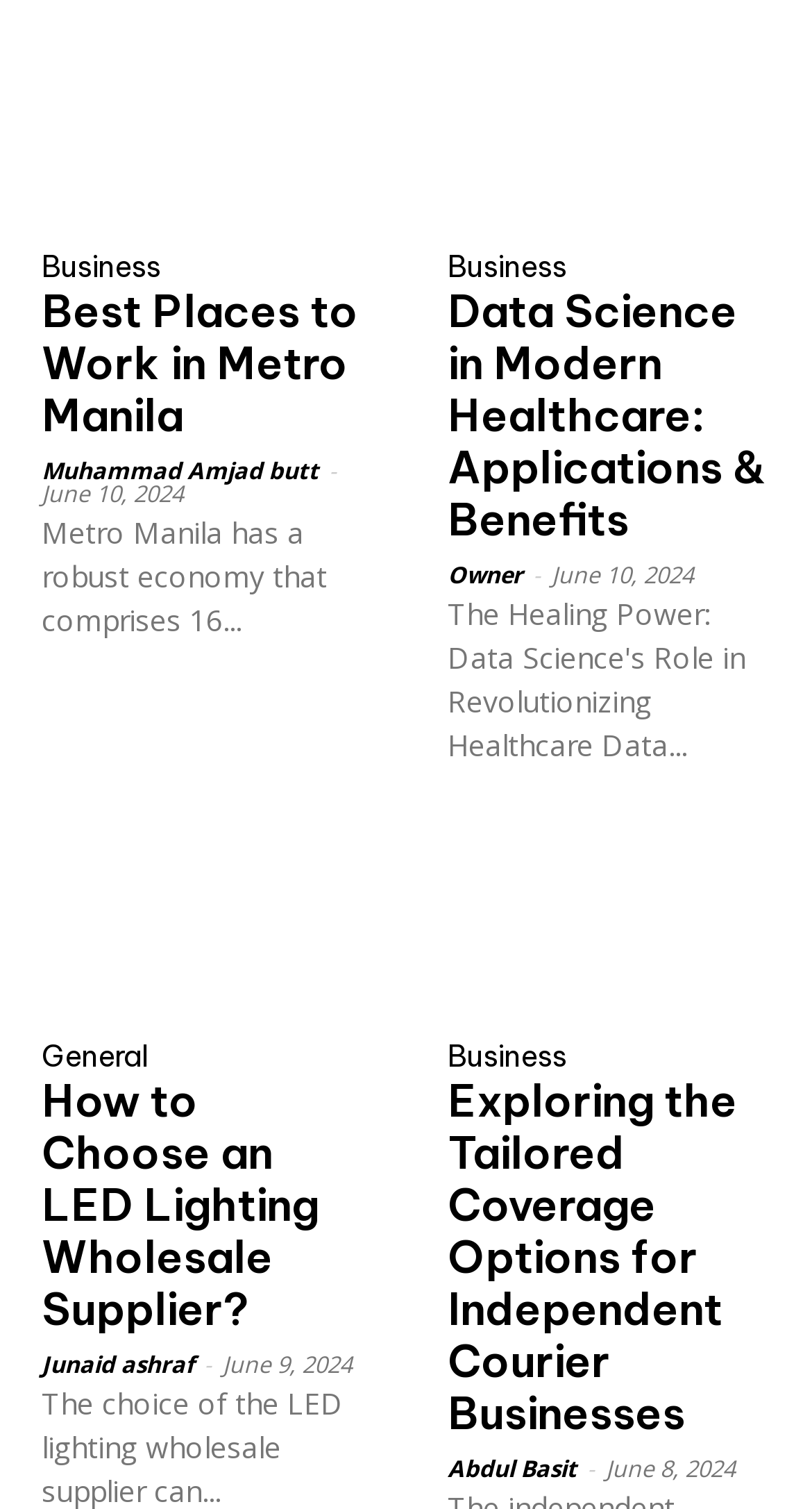Determine the bounding box coordinates of the region to click in order to accomplish the following instruction: "Check the post by 'Junaid ashraf'". Provide the coordinates as four float numbers between 0 and 1, specifically [left, top, right, bottom].

[0.051, 0.893, 0.238, 0.914]